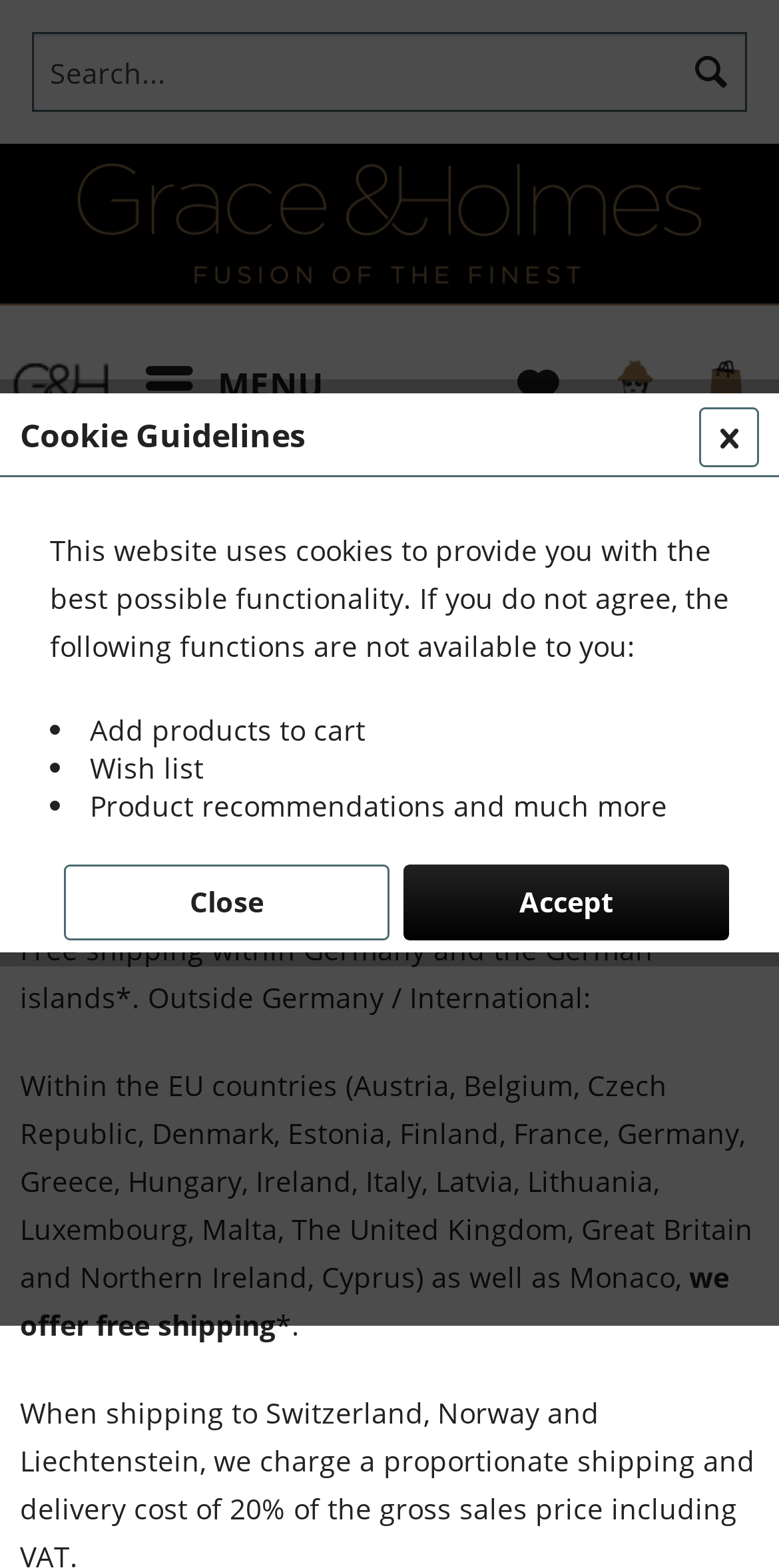Please locate the bounding box coordinates of the element's region that needs to be clicked to follow the instruction: "Open shopping cart". The bounding box coordinates should be provided as four float numbers between 0 and 1, i.e., [left, top, right, bottom].

[0.882, 0.22, 0.985, 0.271]